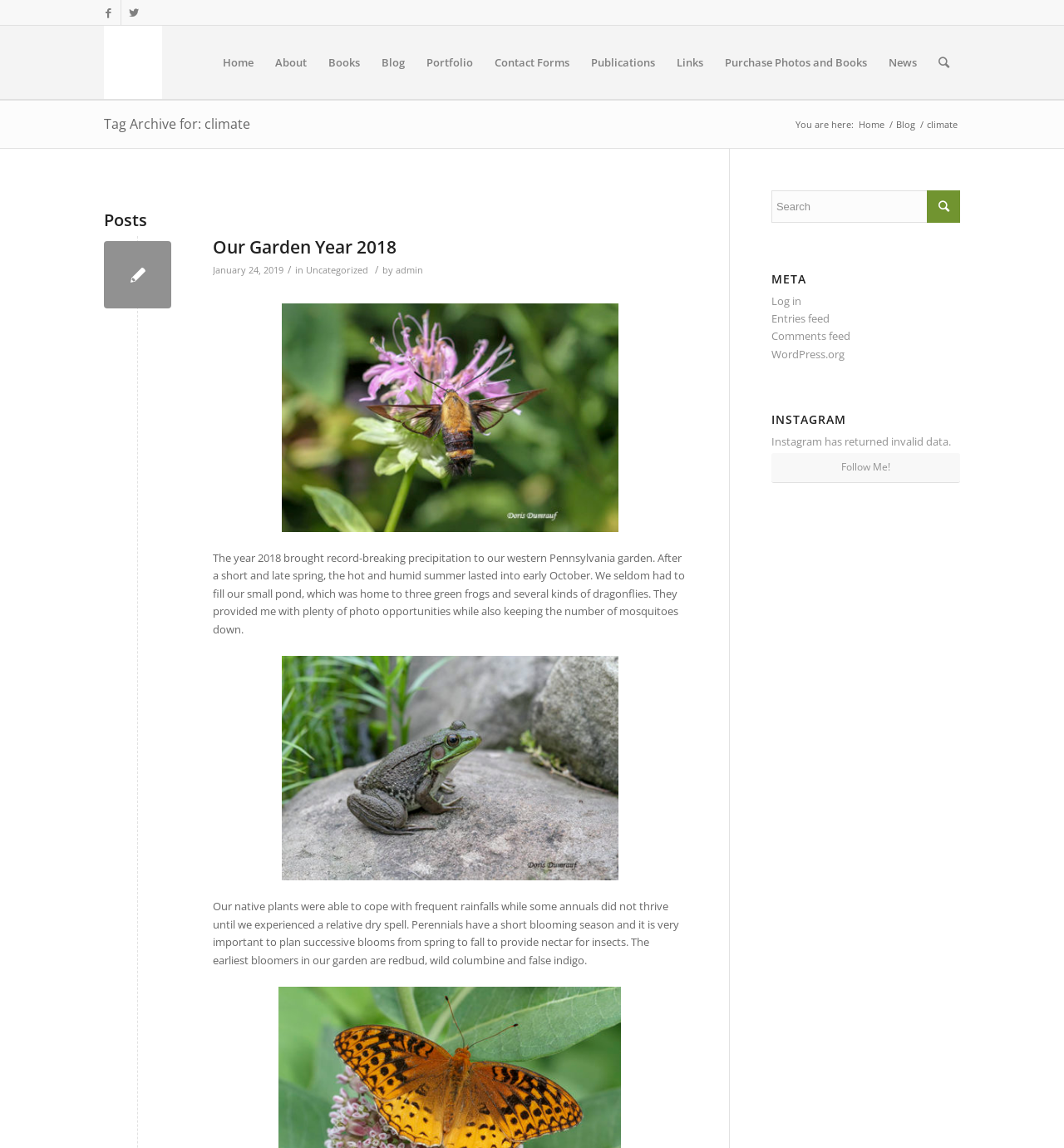Please identify the bounding box coordinates of the clickable area that will fulfill the following instruction: "Follow on Instagram". The coordinates should be in the format of four float numbers between 0 and 1, i.e., [left, top, right, bottom].

[0.725, 0.395, 0.902, 0.421]